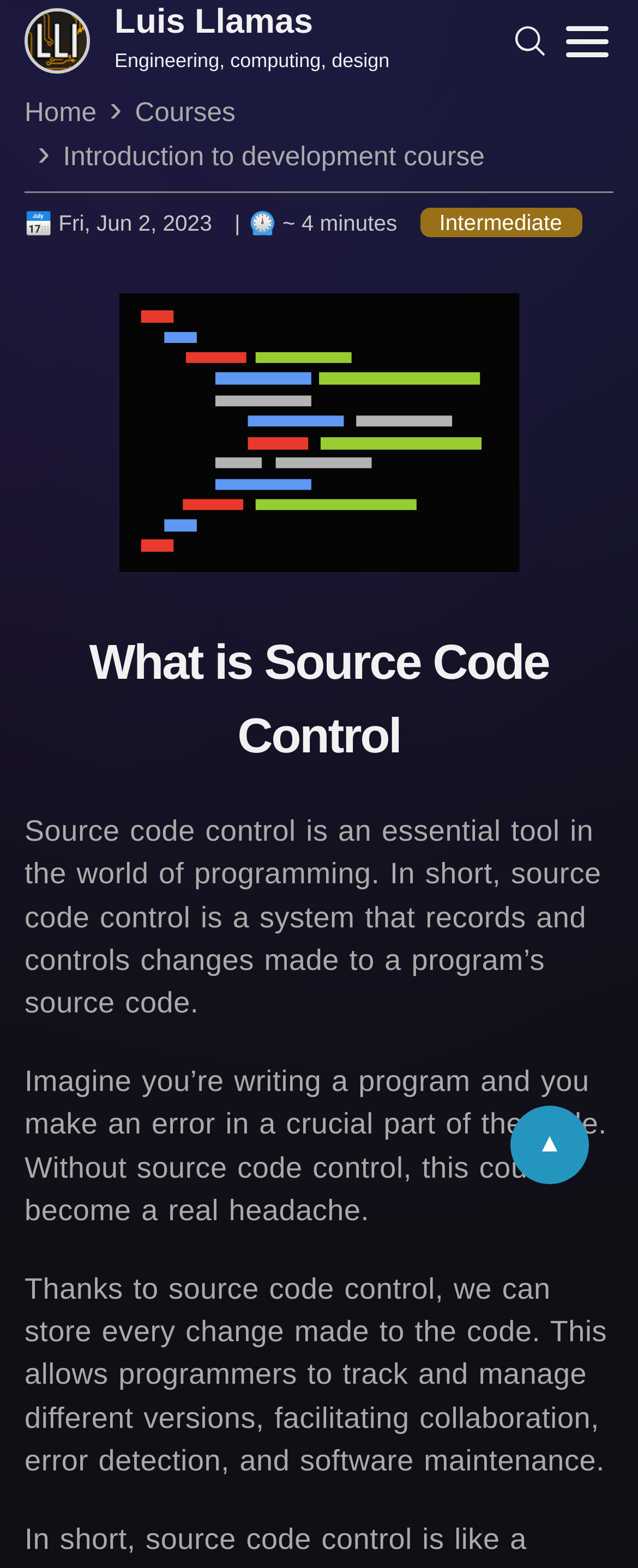Carefully examine the image and provide an in-depth answer to the question: What is the topic of the article?

The topic of the article is indicated by the heading 'What is Source Code Control' located at the top of the article, with a bounding box coordinate of [0.038, 0.399, 0.962, 0.493]. The article discusses the concept of source code control and its importance in programming.